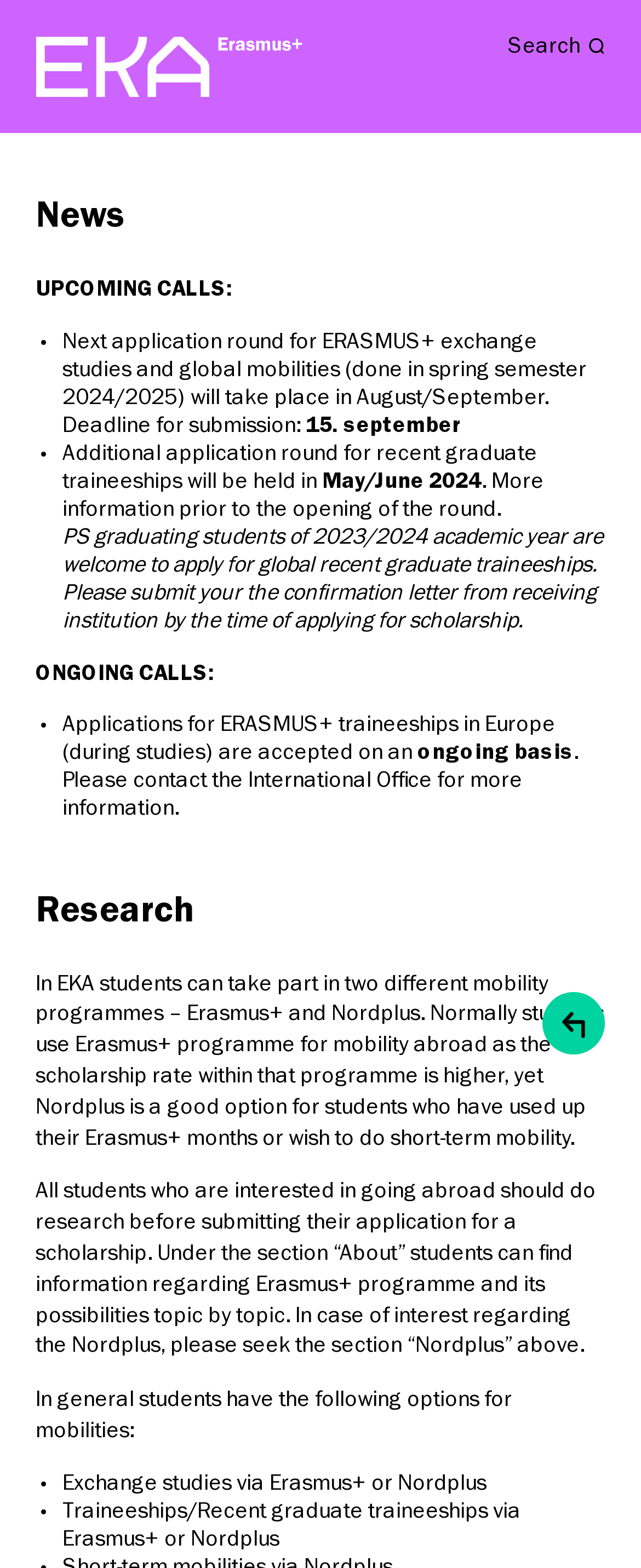Provide an in-depth caption for the contents of the webpage.

The webpage is about the EKA Erasmus+ programme, providing information on how to apply and various aspects of the programme. 

At the top right corner, there is a search button accompanied by a small image. On the top left, there is a link with an image, possibly a logo or a navigation button. 

Below the top section, there is a heading "News" followed by a section titled "UPCOMING CALLS" which lists two upcoming application rounds for ERASMUS+ exchange studies and global mobilities, along with their deadlines. 

Further down, there is another section titled "ONGOING CALLS" which lists an ongoing application process for ERASMUS+ traineeships in Europe. 

The webpage also has a section dedicated to "Research" which provides information about two mobility programmes, Erasmus+ and Nordplus, available to EKA students. This section explains the differences between the two programmes and provides guidance for students interested in going abroad. 

Finally, the webpage lists the various mobility options available to students, including exchange studies and traineeships via Erasmus+ or Nordplus.